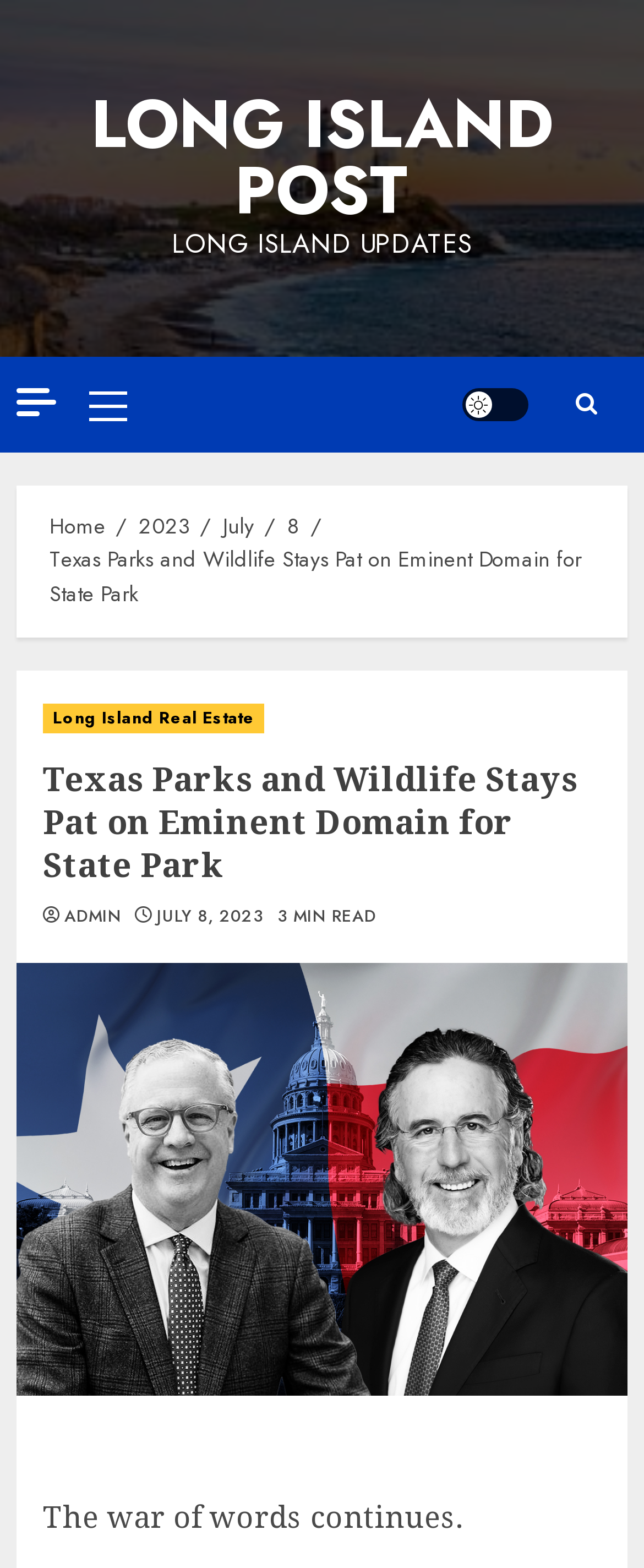Please find and report the bounding box coordinates of the element to click in order to perform the following action: "read Long Island Real Estate". The coordinates should be expressed as four float numbers between 0 and 1, in the format [left, top, right, bottom].

[0.067, 0.449, 0.411, 0.468]